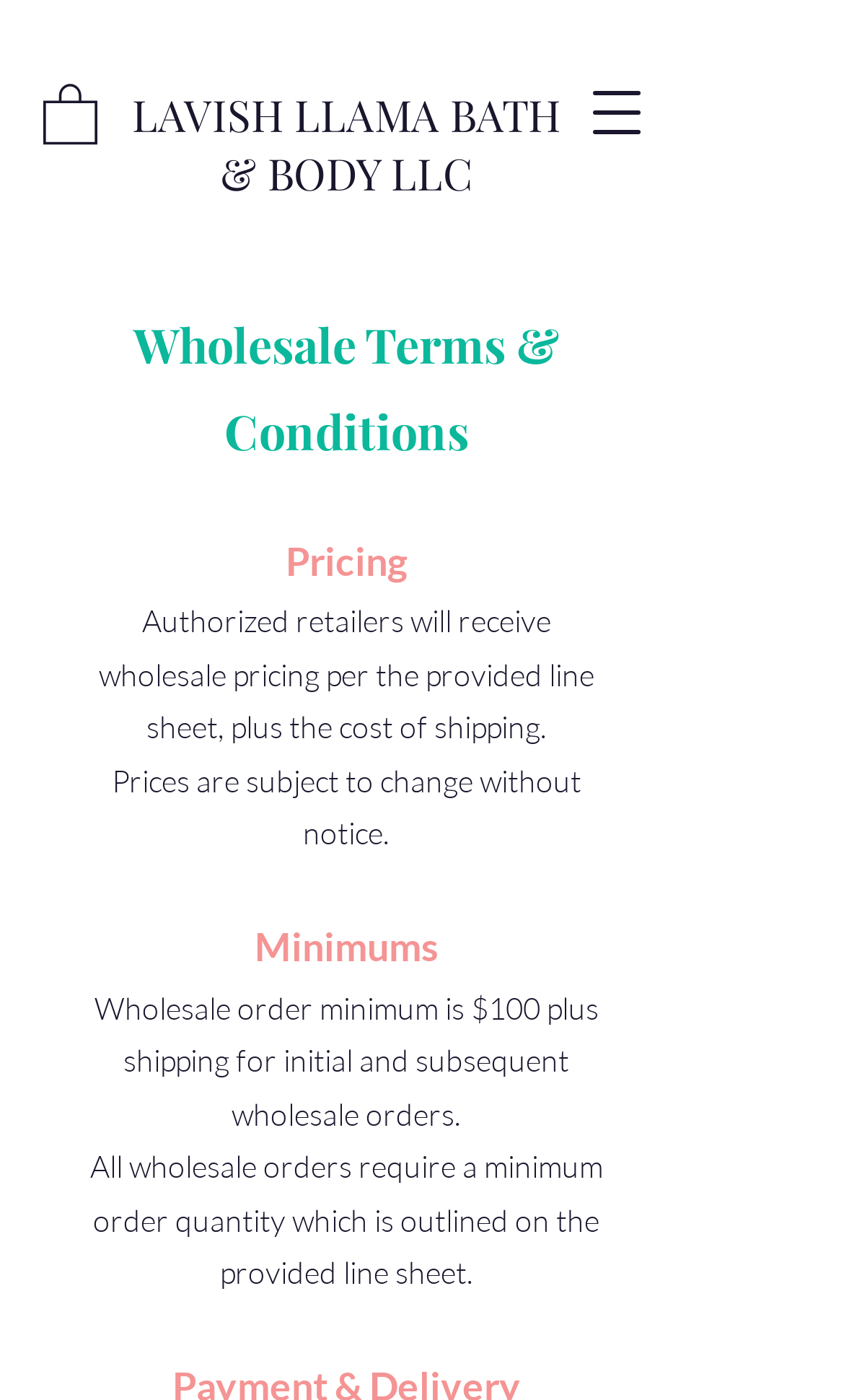Illustrate the webpage thoroughly, mentioning all important details.

The webpage appears to be a wholesale information page for Lavish Llama Bath & Body LLC. At the top left, there is a small logo image with a link. Next to it, there is a larger link with the company name. On the top right, there is a button to open a navigation menu.

Below the company name, there is a section with several paragraphs of text. The first paragraph mentions wholesale terms and conditions. The second paragraph discusses pricing, stating that authorized retailers will receive wholesale pricing plus the cost of shipping. The text also notes that prices are subject to change without notice.

Further down, there is a section about minimums, which explains that the wholesale order minimum is $100 plus shipping for initial and subsequent orders. Additionally, there is a minimum order quantity outlined on the provided line sheet.

Throughout the page, there are no images aside from the small logo at the top. The layout is primarily composed of links, buttons, and blocks of text.